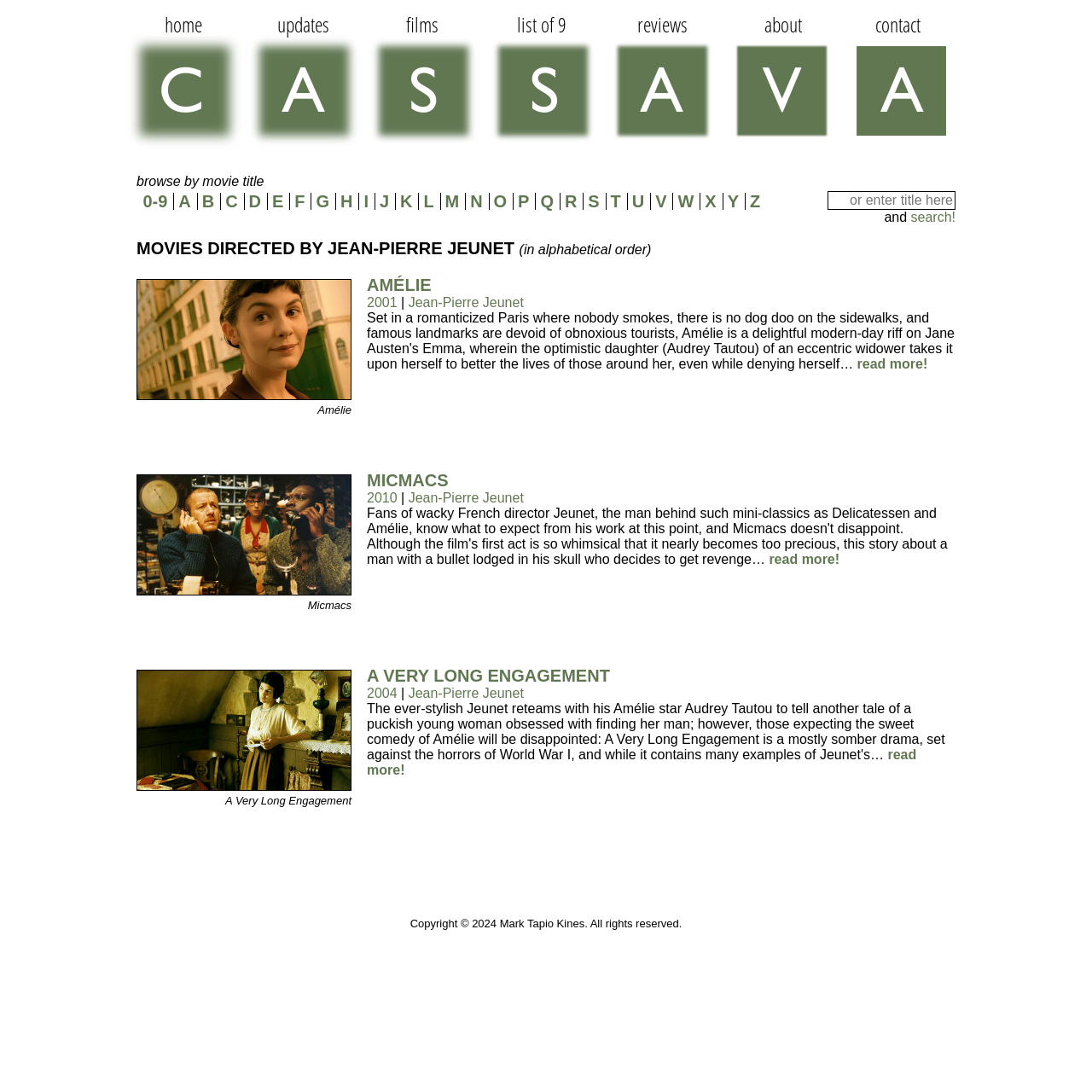Give a complete and precise description of the webpage's appearance.

This webpage is dedicated to film maker Jean-Pierre Jeunet and is provided by Cassava Films. At the top, there are seven navigation links: "home", "updates", "films", "list of 9", "reviews", "about", and "contact". Below these links, there is a search bar with a text box and a "search!" button. 

To the right of the search bar, there is a heading "browse by movie title" followed by 26 alphabetical links from "0-9" to "Z". 

Below the search bar, there is a heading "MOVIES DIRECTED BY JEAN-PIERRE JEUNET (in alphabetical order)". Under this heading, there are three articles, each containing information about a movie directed by Jean-Pierre Jeunet. The movies are listed in alphabetical order, and each article includes a link to the movie title, the release year, and the director's name. There is also a "read more!" link at the bottom of each article.

At the bottom of the page, there is a copyright notice stating "Copyright © 2024 Mark Tapio Kines. All rights reserved."